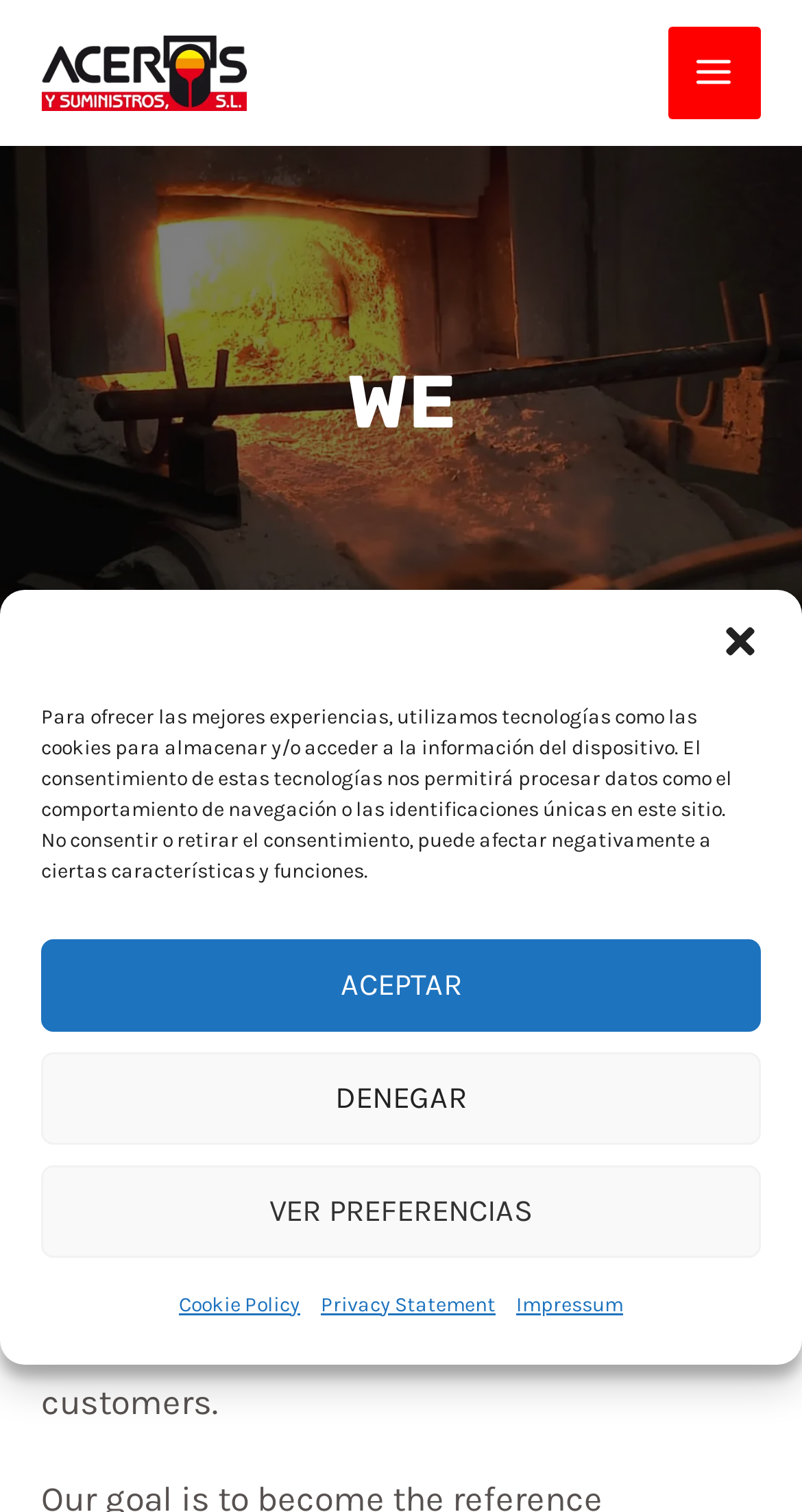Locate the bounding box coordinates of the clickable element to fulfill the following instruction: "Click the logo". Provide the coordinates as four float numbers between 0 and 1 in the format [left, top, right, bottom].

[0.051, 0.023, 0.308, 0.073]